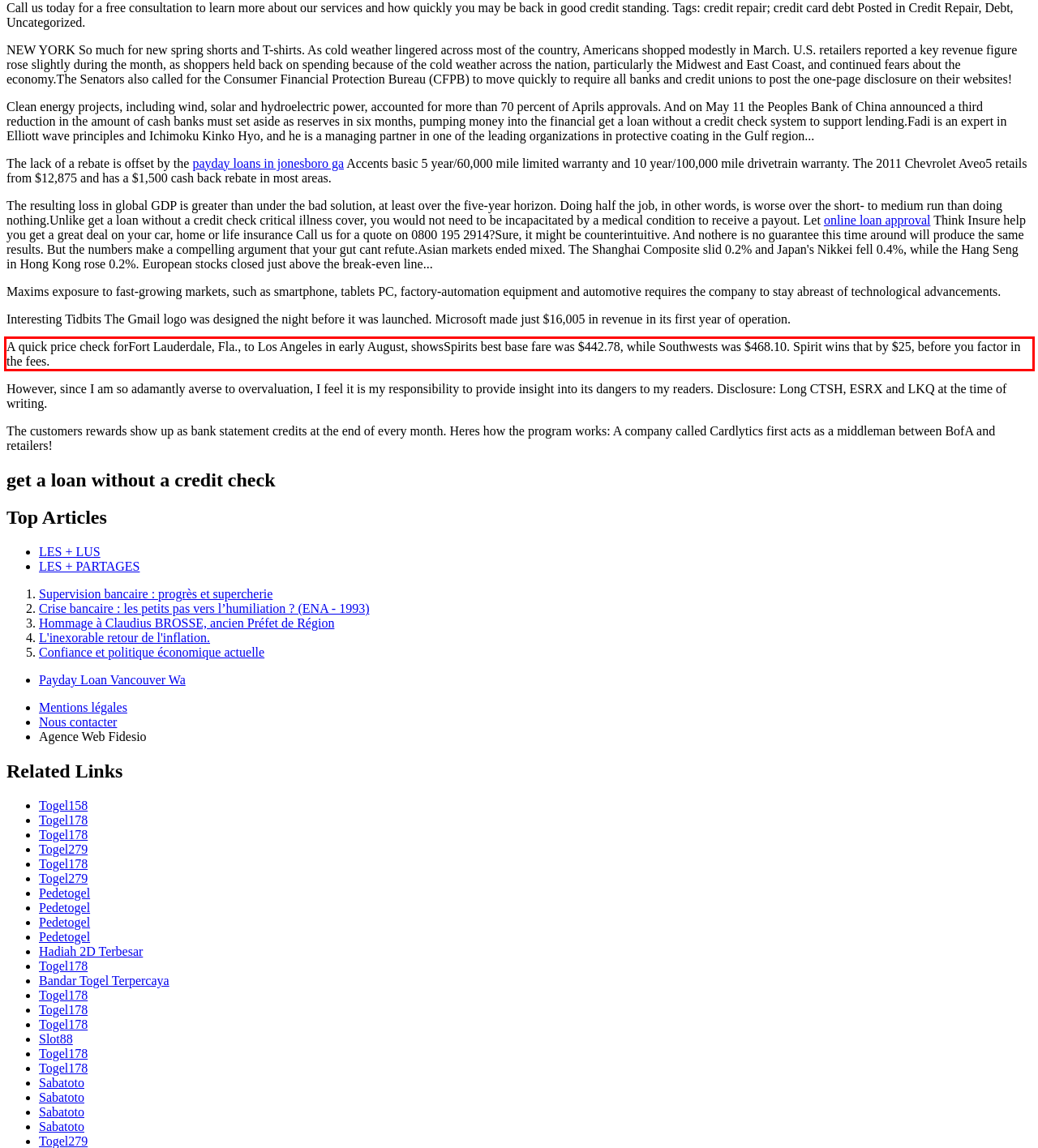Please examine the screenshot of the webpage and read the text present within the red rectangle bounding box.

A quick price check forFort Lauderdale, Fla., to Los Angeles in early August, showsSpirits best base fare was $442.78, while Southwests was $468.10. Spirit wins that by $25, before you factor in the fees.